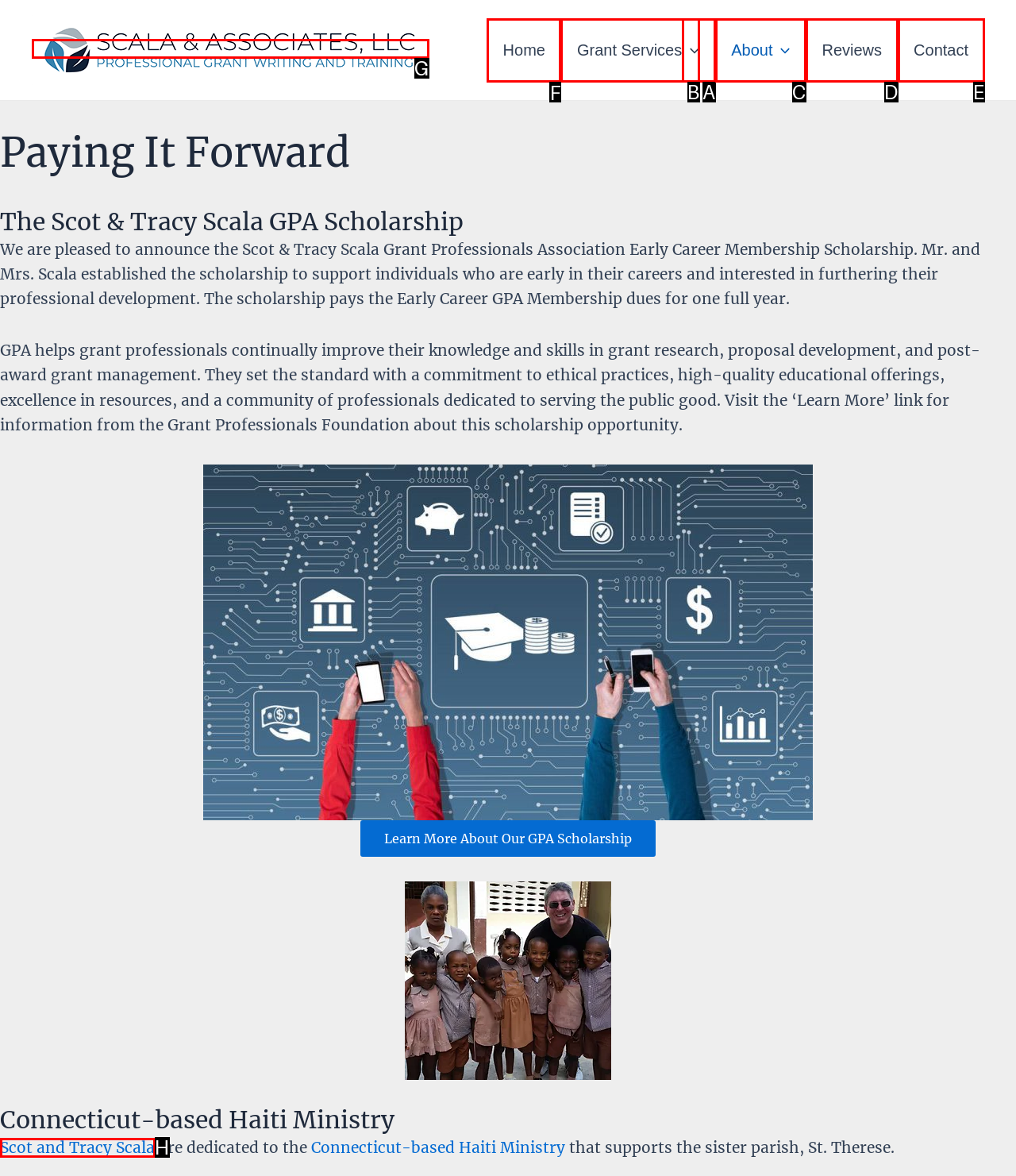Determine the HTML element to click for the instruction: Navigate to the Home page.
Answer with the letter corresponding to the correct choice from the provided options.

F